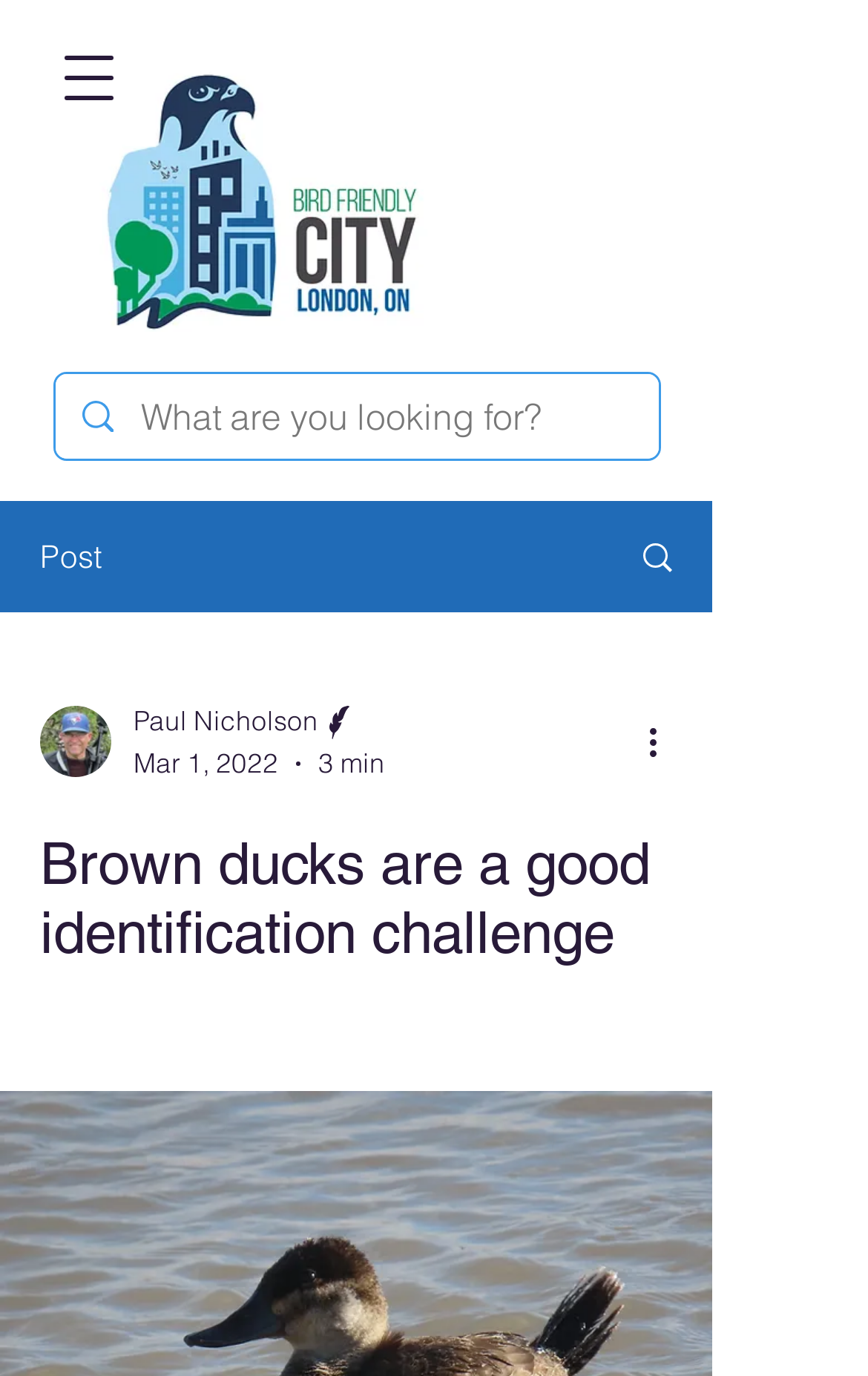Generate a thorough caption that explains the contents of the webpage.

This webpage appears to be a blog post or article about identifying brown ducks, specifically in London during the winter season. At the top left corner, there is a navigation menu button that can be opened to reveal more options. Next to it, there is a logo image of BFC London. 

Below the logo, there is a search bar with a magnifying glass icon, where users can input what they are looking for. The search bar is accompanied by a polite live region that provides updates. 

On the top right side, there is a "Post" label, followed by a link with an image. Below this link, there is an image of the writer, Paul Nicholson, along with his title and the date of the post, March 1, 2022. The post's reading time, 3 minutes, is also displayed. 

A "More actions" button is located on the right side, which can be pressed to reveal additional options. The main content of the webpage is headed by a title, "Brown ducks are a good identification challenge", which is a prominent heading that spans most of the width of the page.